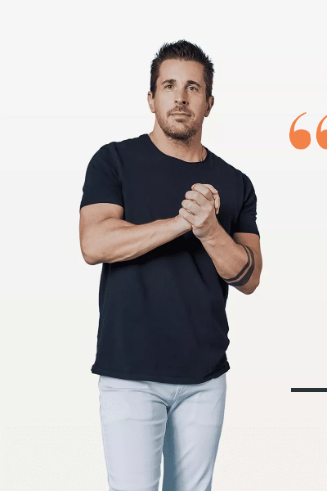What is the man doing with his hands?
Can you provide an in-depth and detailed response to the question?

The man's hands are clasped together, indicating a sense of confidence and focus, which is consistent with the theme of the podcast episode about personal growth and self-empowerment.